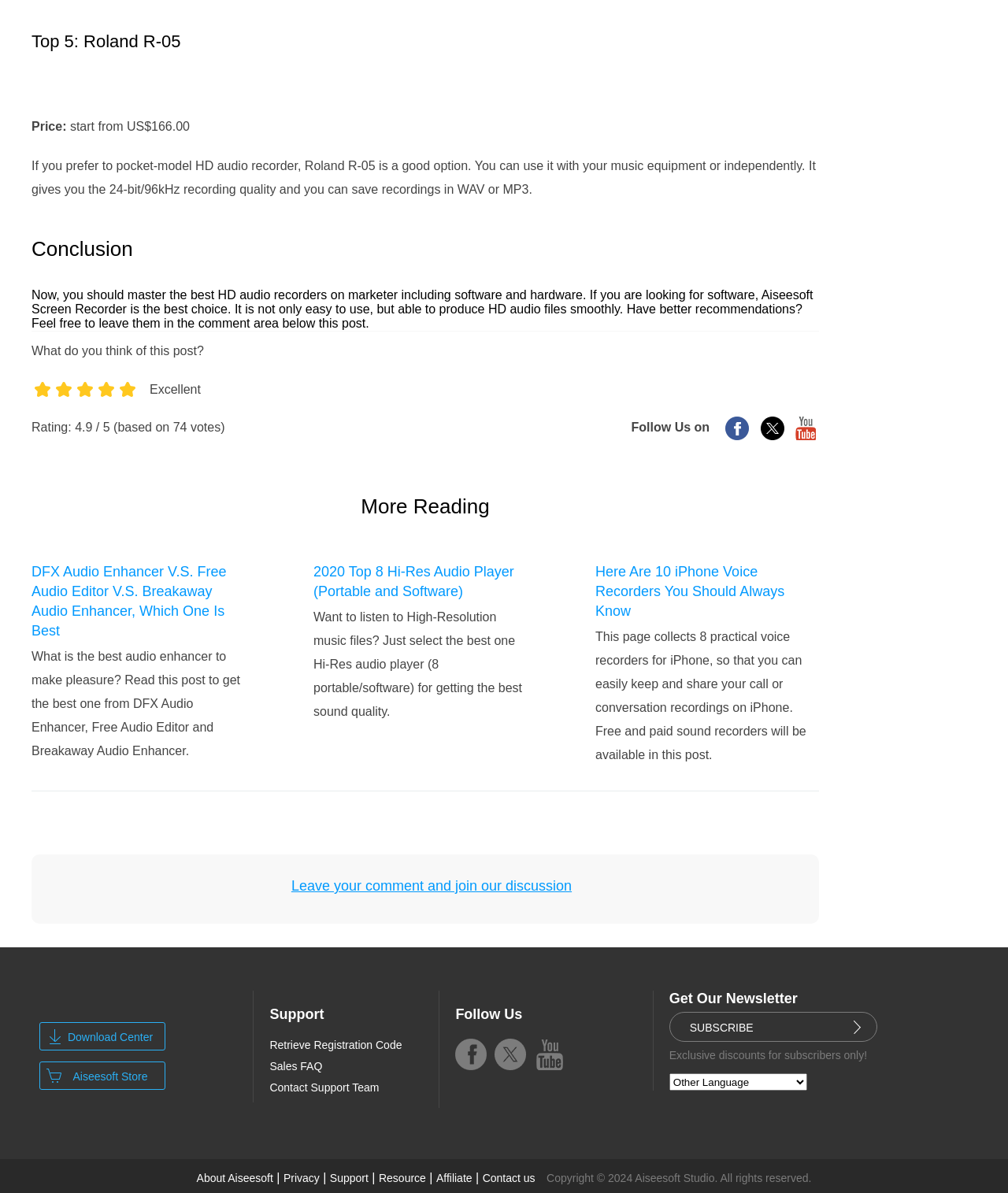Give a one-word or short phrase answer to this question: 
What is the rating of this post?

4.9 / 5